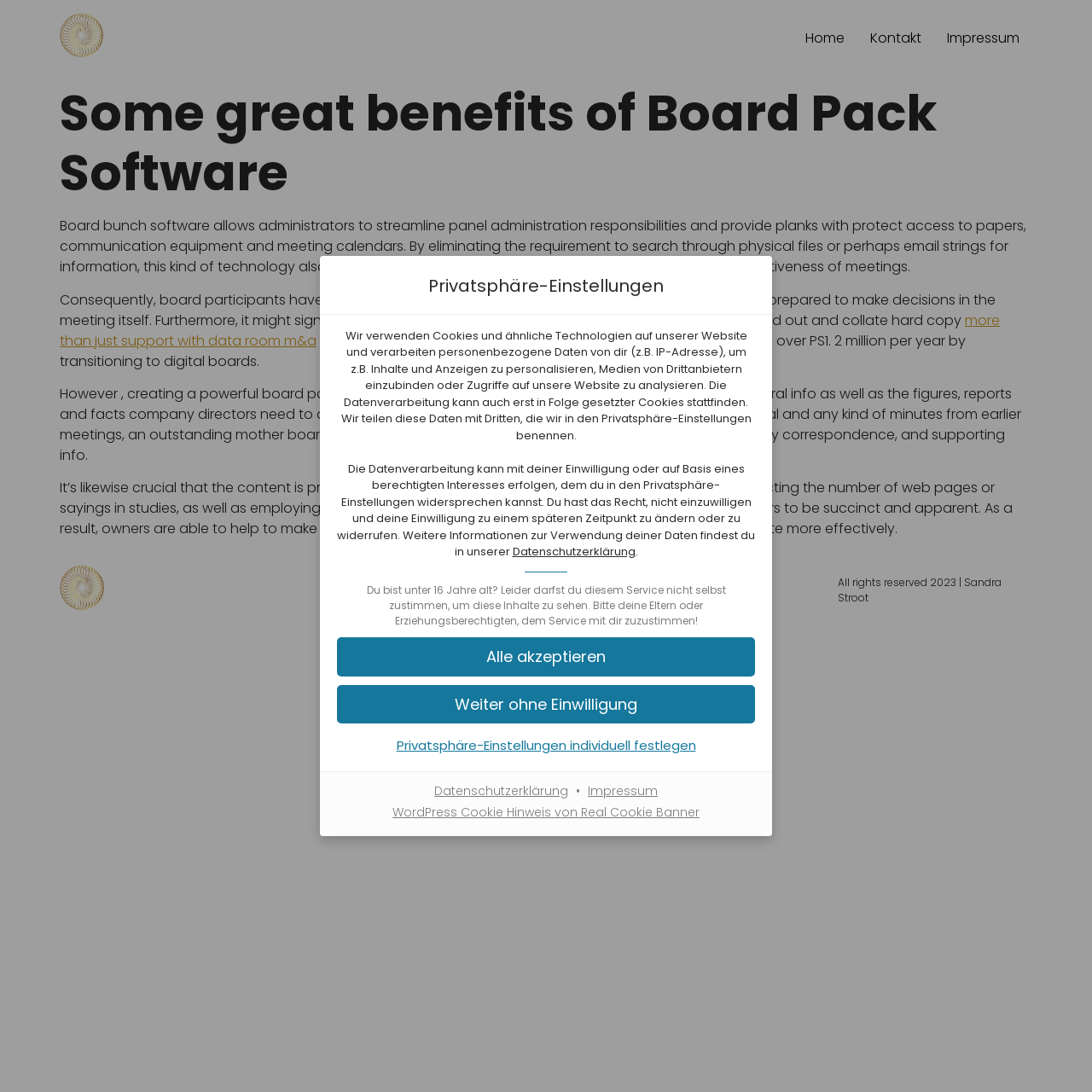Using the details from the image, please elaborate on the following question: What type of data is being processed on the website?

The webpage mentions that the website uses cookies and similar technologies to process personal data, such as IP addresses, to personalize content and analyze website access.